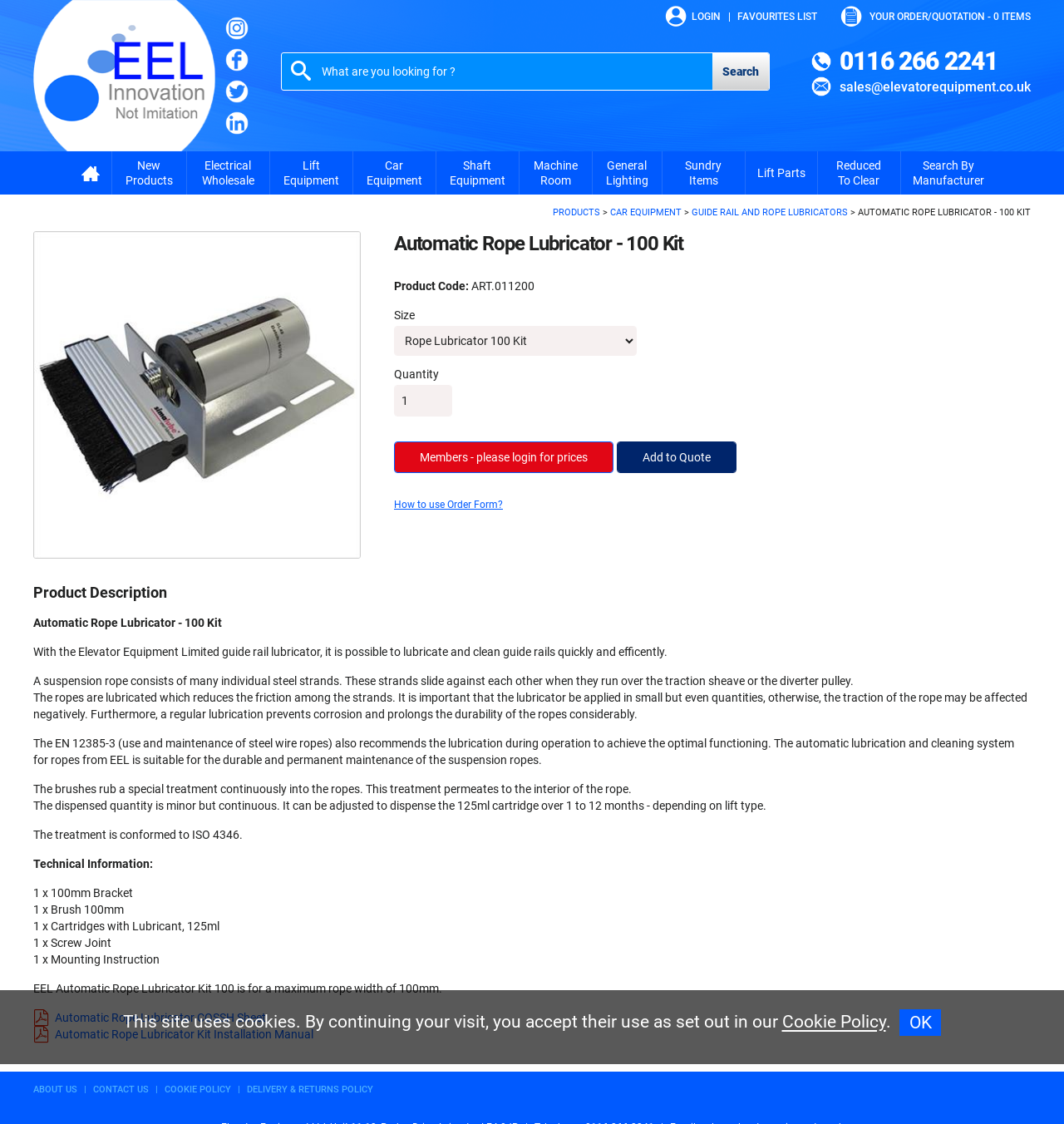Give a concise answer of one word or phrase to the question: 
What is the purpose of the Automatic Rope Lubricator?

To lubricate and clean guide rails